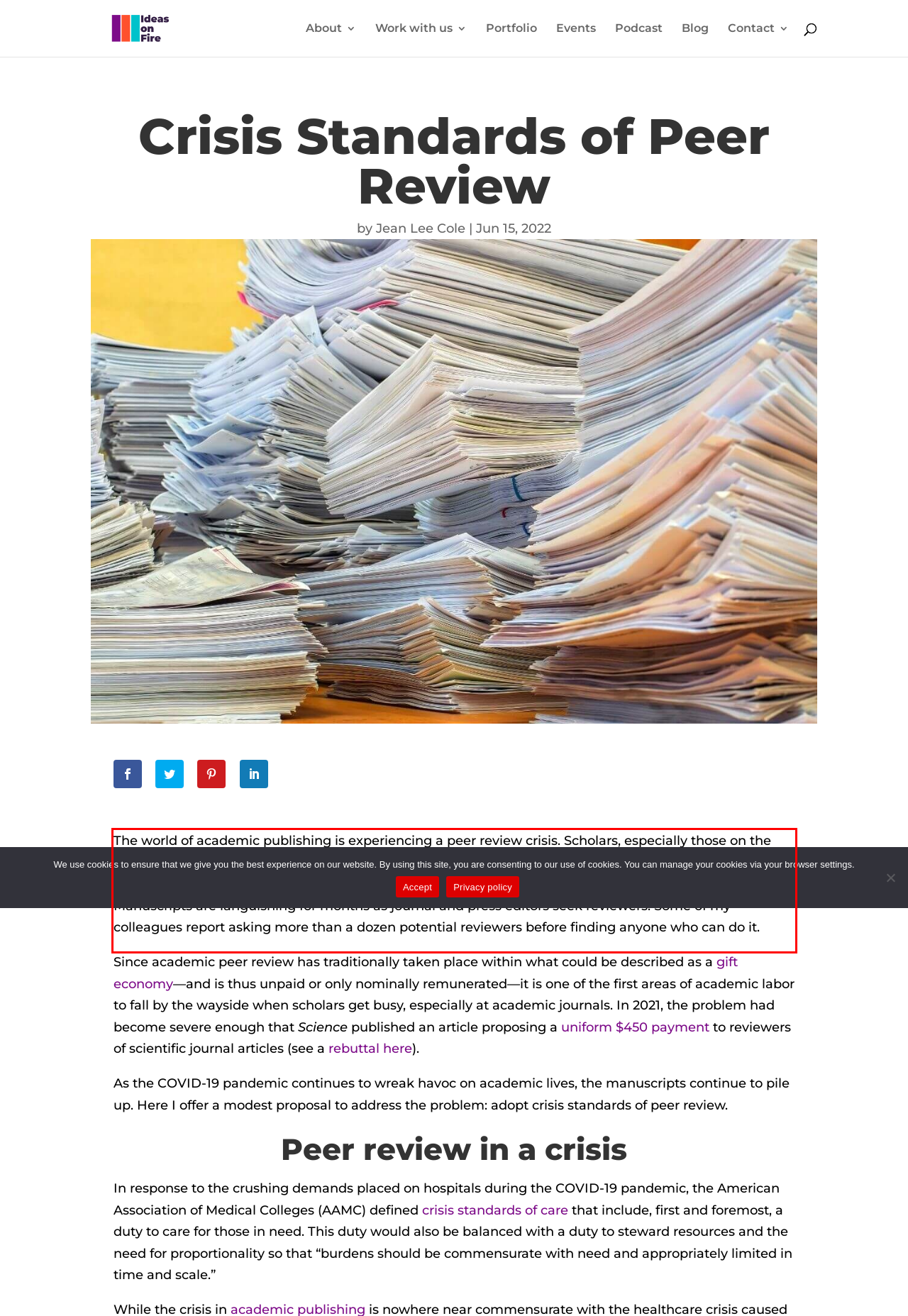You have a webpage screenshot with a red rectangle surrounding a UI element. Extract the text content from within this red bounding box.

The world of academic publishing is experiencing a peer review crisis. Scholars, especially those on the academic job market and on the tenure track, are desperate to get their work reviewed and published. But peer reviewers, on which scholarly publishing depends, are overwhelmed and exhausted. Manuscripts are languishing for months as journal and press editors seek reviewers. Some of my colleagues report asking more than a dozen potential reviewers before finding anyone who can do it.